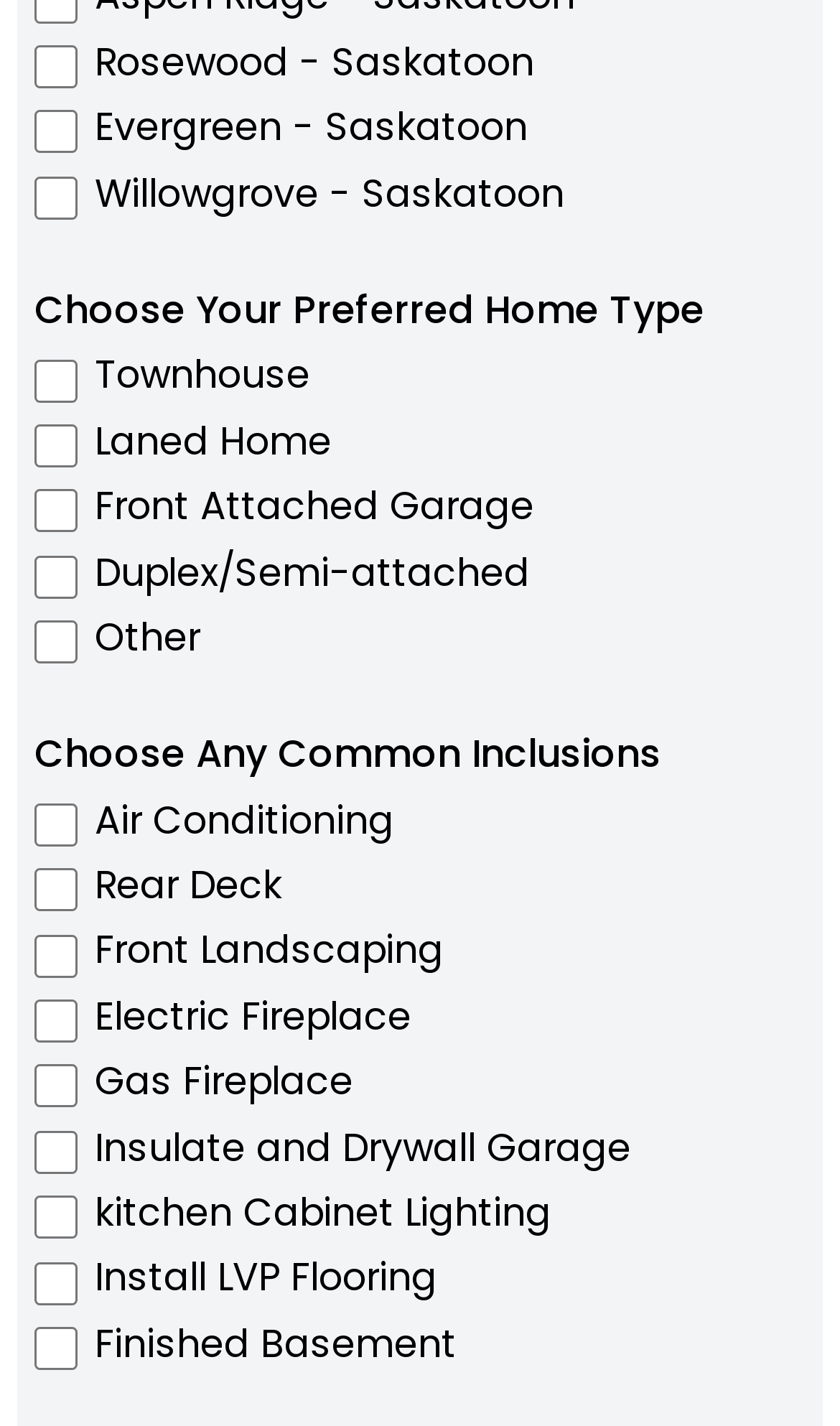Please identify the bounding box coordinates of the region to click in order to complete the task: "Choose Front Landscaping". The coordinates must be four float numbers between 0 and 1, specified as [left, top, right, bottom].

[0.041, 0.655, 0.092, 0.685]